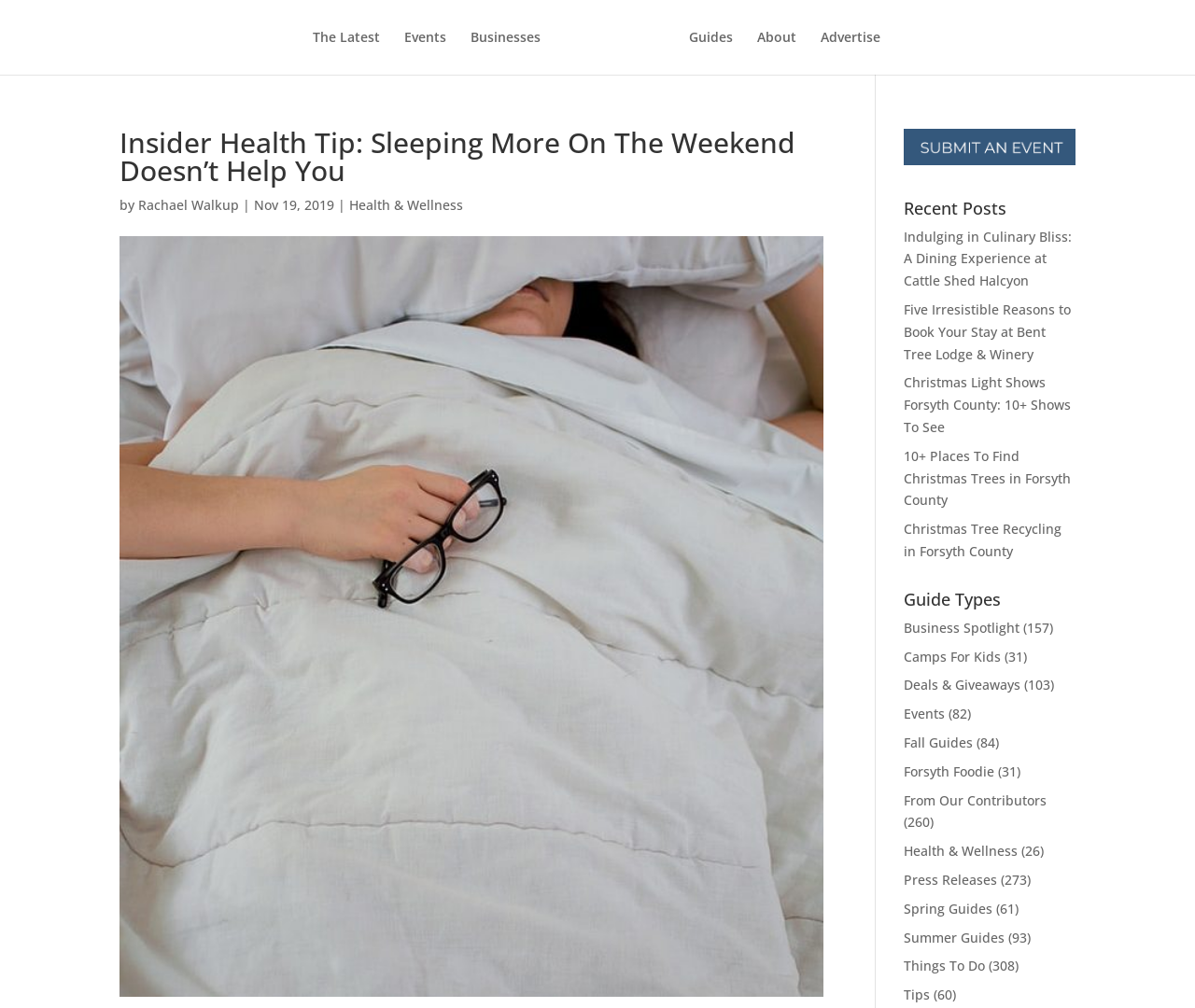Find the bounding box coordinates for the area you need to click to carry out the instruction: "Explore the 'Health & Wellness' category". The coordinates should be four float numbers between 0 and 1, indicated as [left, top, right, bottom].

[0.292, 0.194, 0.388, 0.212]